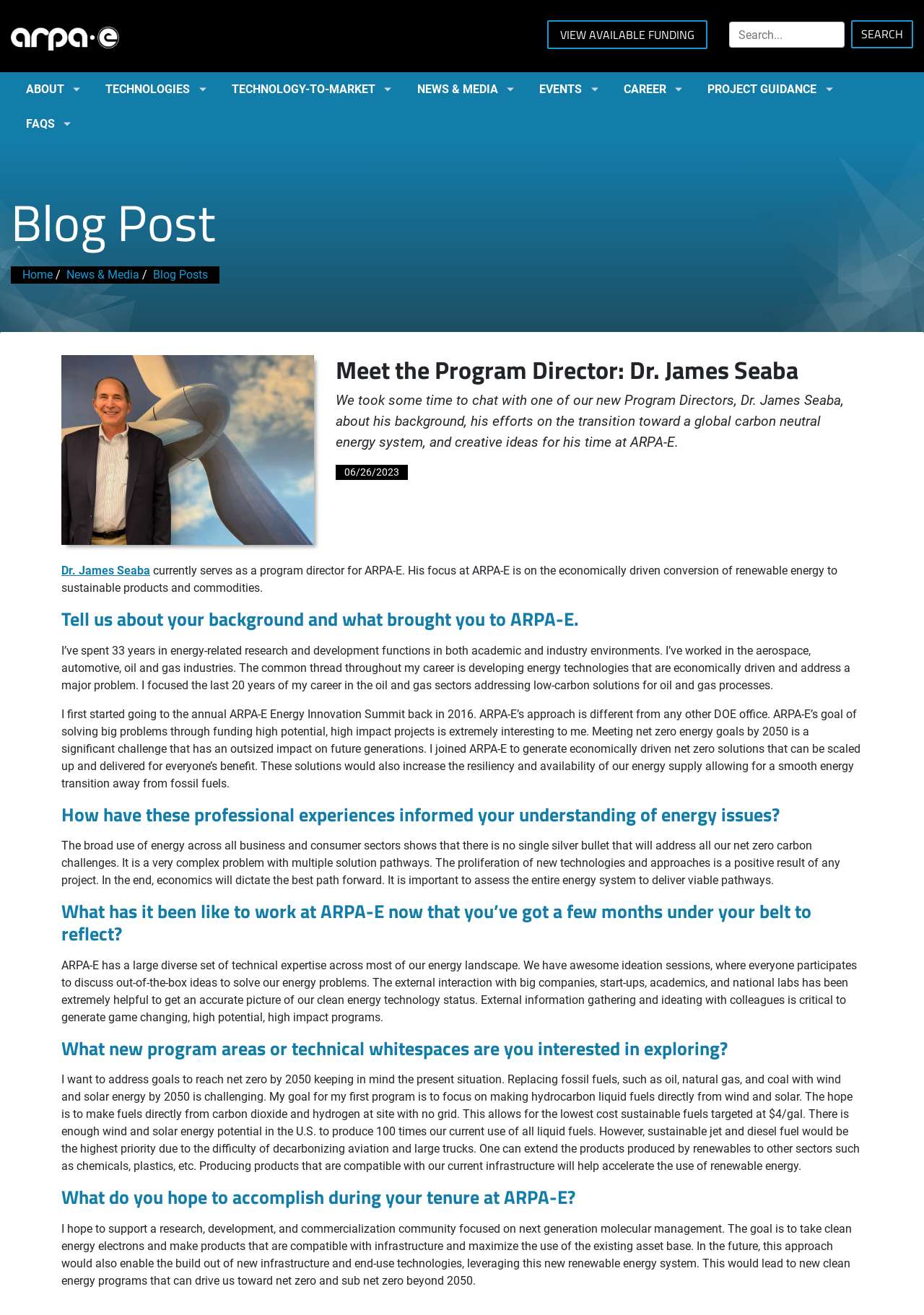Pinpoint the bounding box coordinates of the clickable area necessary to execute the following instruction: "Search for something". The coordinates should be given as four float numbers between 0 and 1, namely [left, top, right, bottom].

[0.789, 0.016, 0.914, 0.036]